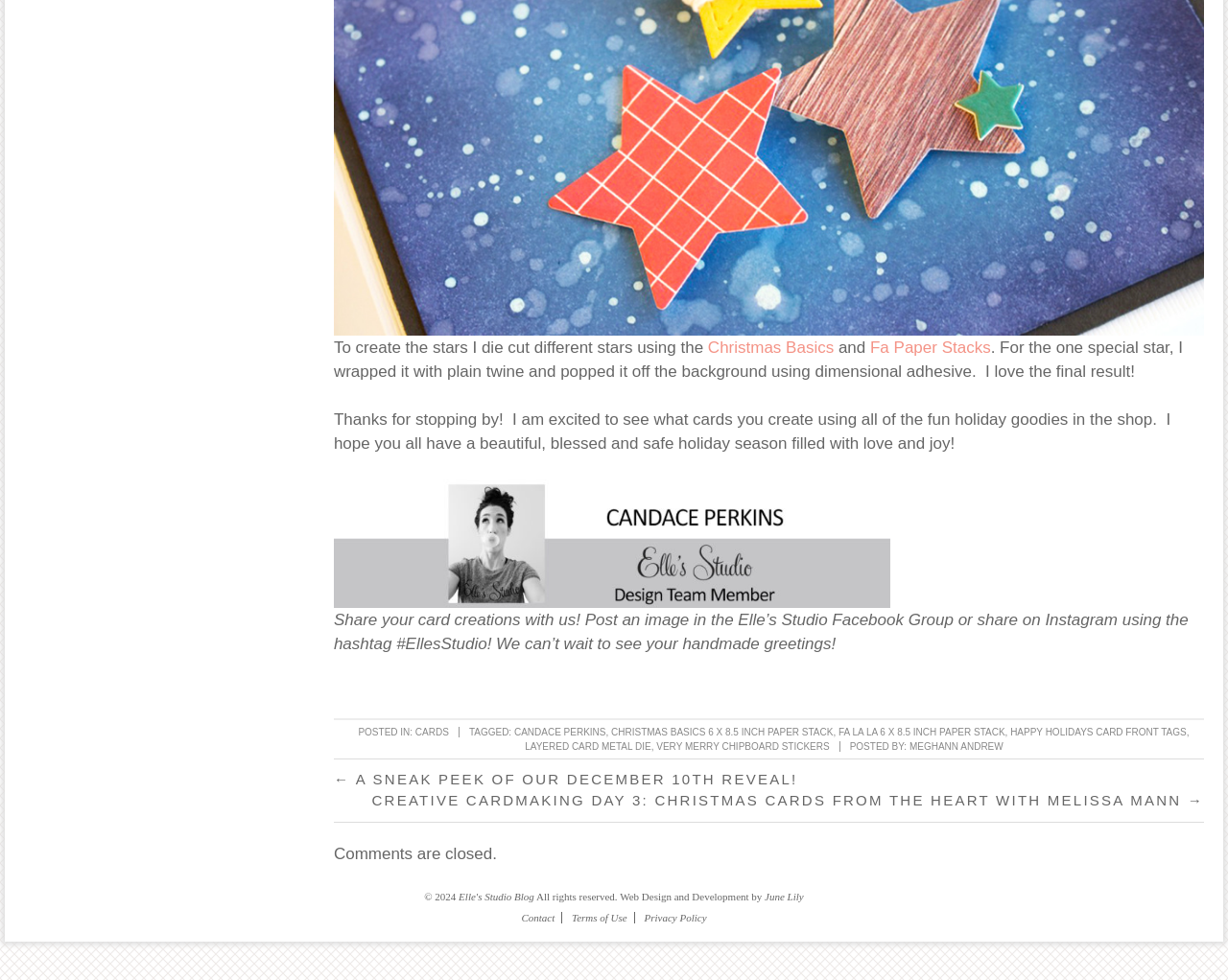Find the bounding box coordinates of the element's region that should be clicked in order to follow the given instruction: "Read the 'POSTED IN:' section". The coordinates should consist of four float numbers between 0 and 1, i.e., [left, top, right, bottom].

[0.292, 0.741, 0.338, 0.752]